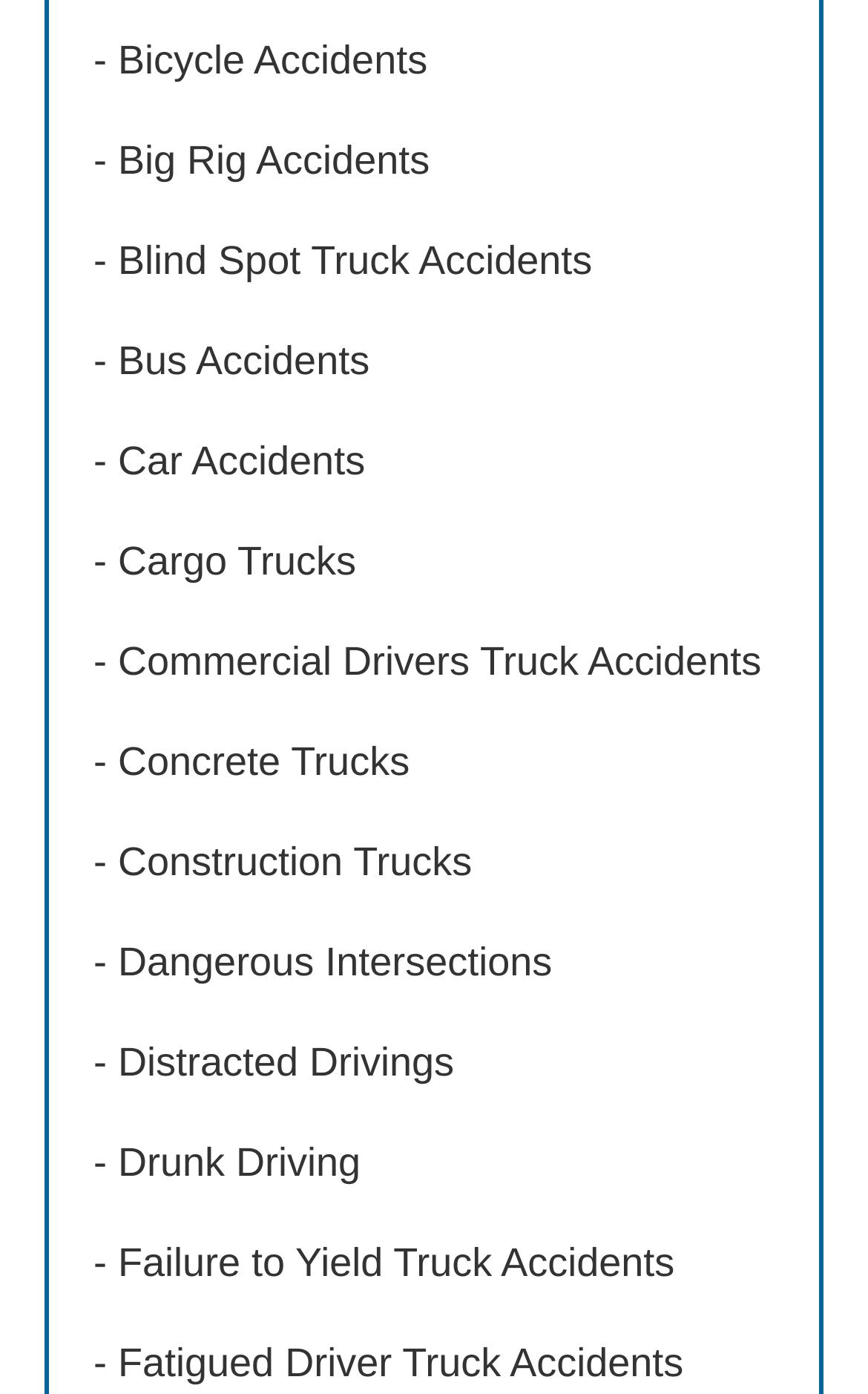Find the UI element described as: "Failure to Yield Truck Accidents" and predict its bounding box coordinates. Ensure the coordinates are four float numbers between 0 and 1, [left, top, right, bottom].

[0.108, 0.89, 0.777, 0.922]